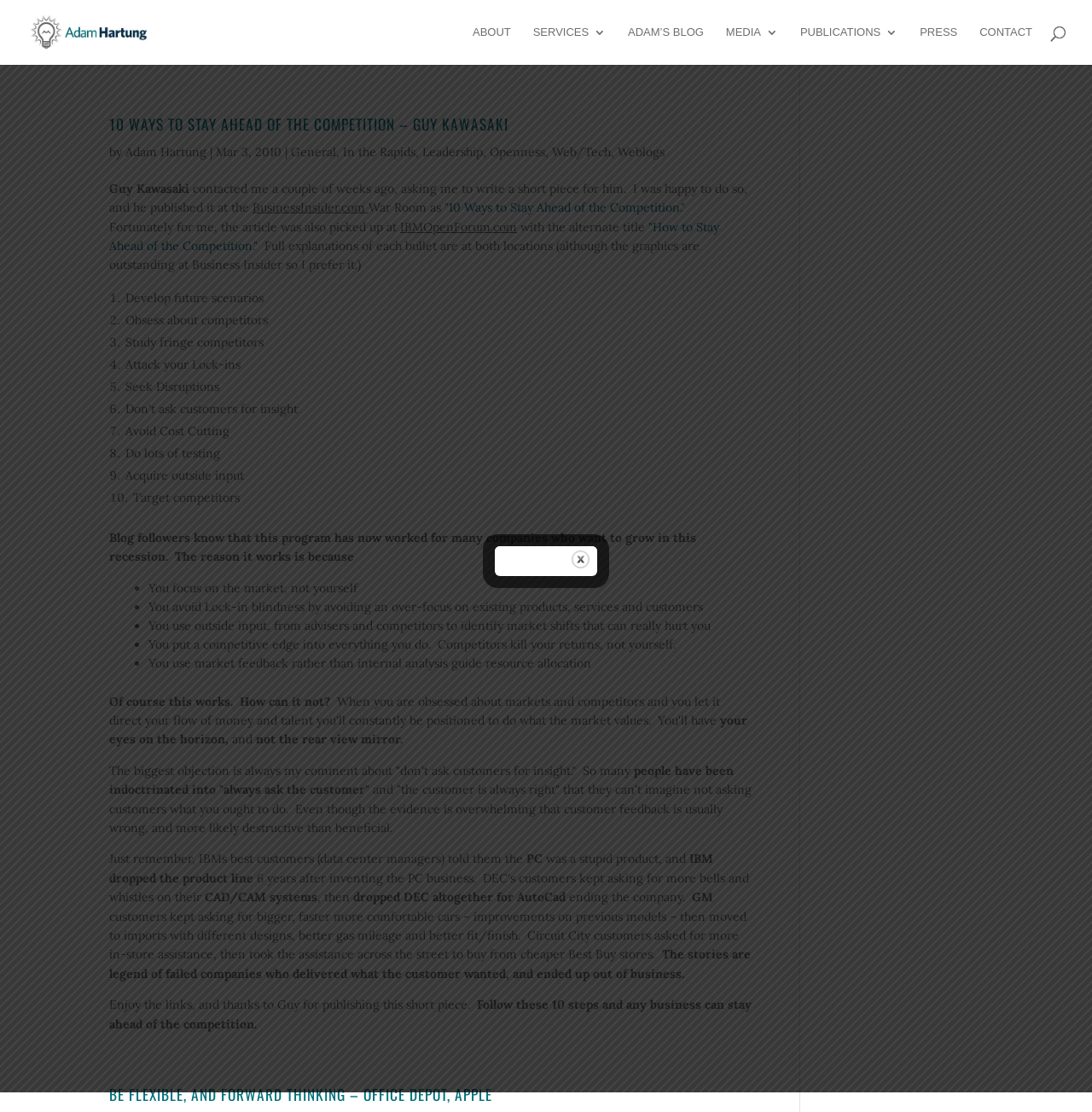What is the title of the blog post?
Using the visual information from the image, give a one-word or short-phrase answer.

10 WAYS TO STAY AHEAD OF THE COMPETITION – GUY KAWASAKI